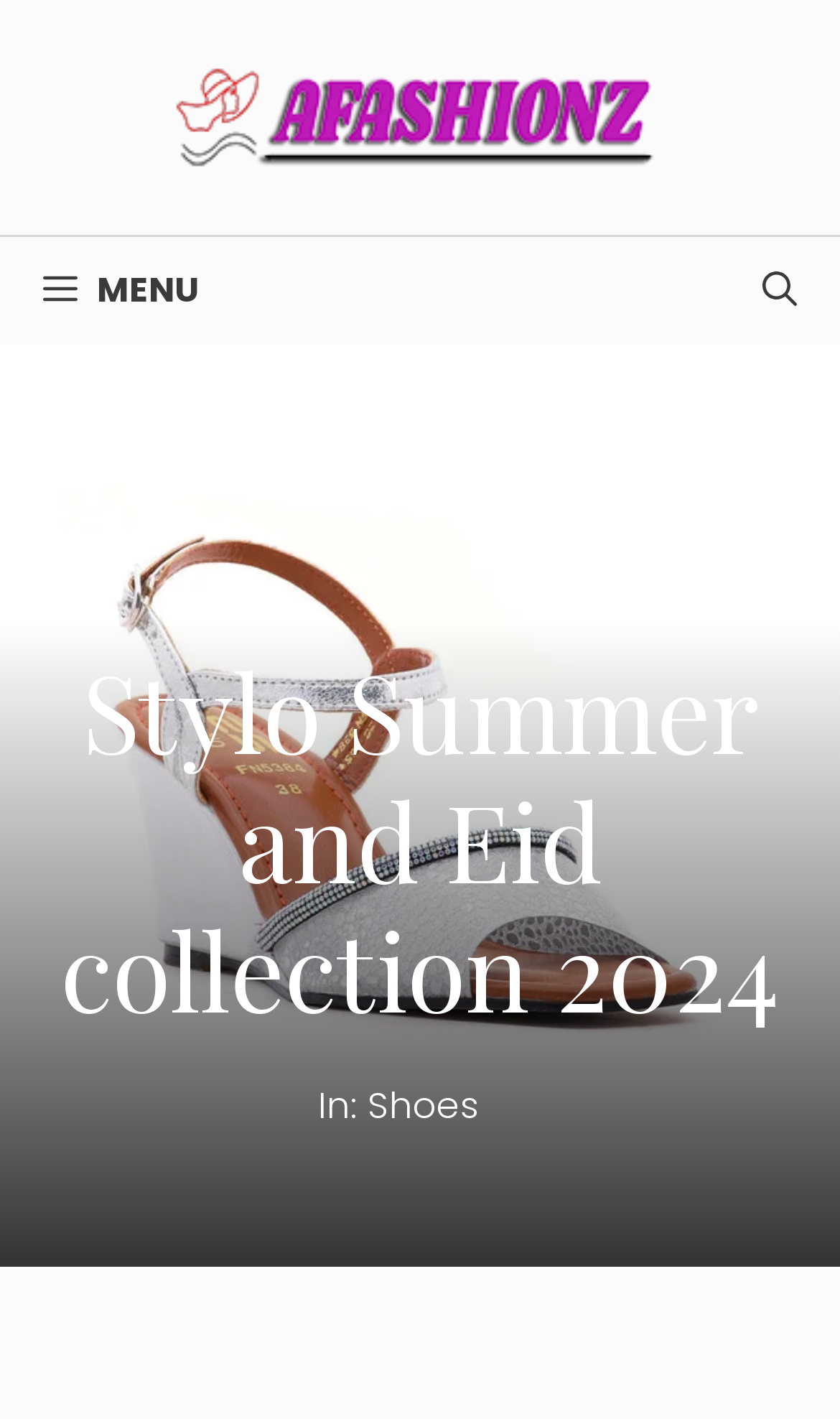Identify the bounding box for the UI element described as: "alt="Afashionz | World Fashion Trends"". Ensure the coordinates are four float numbers between 0 and 1, formatted as [left, top, right, bottom].

[0.192, 0.062, 0.808, 0.099]